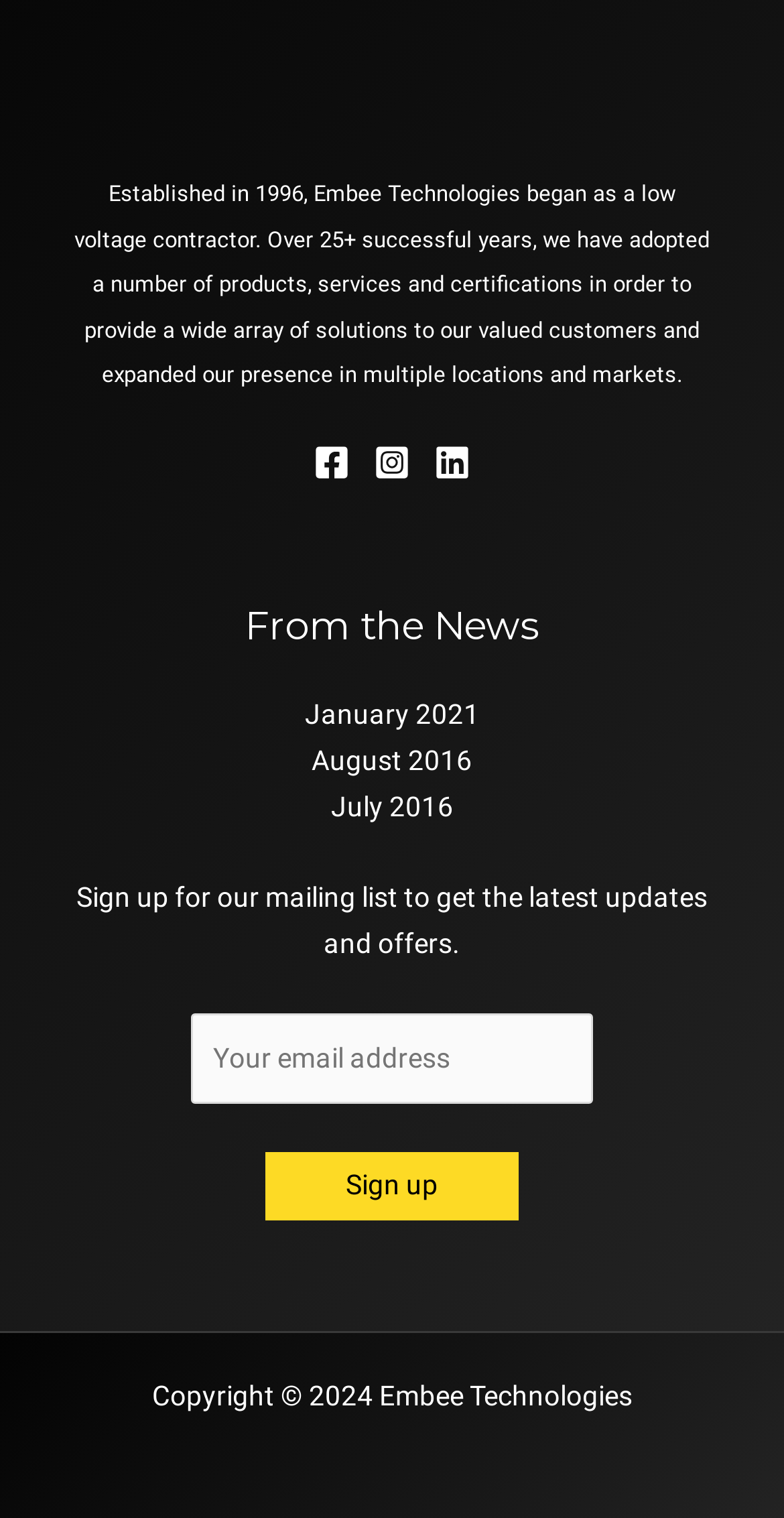Identify the bounding box for the described UI element. Provide the coordinates in (top-left x, top-left y, bottom-right x, bottom-right y) format with values ranging from 0 to 1: July 2016

[0.422, 0.52, 0.578, 0.541]